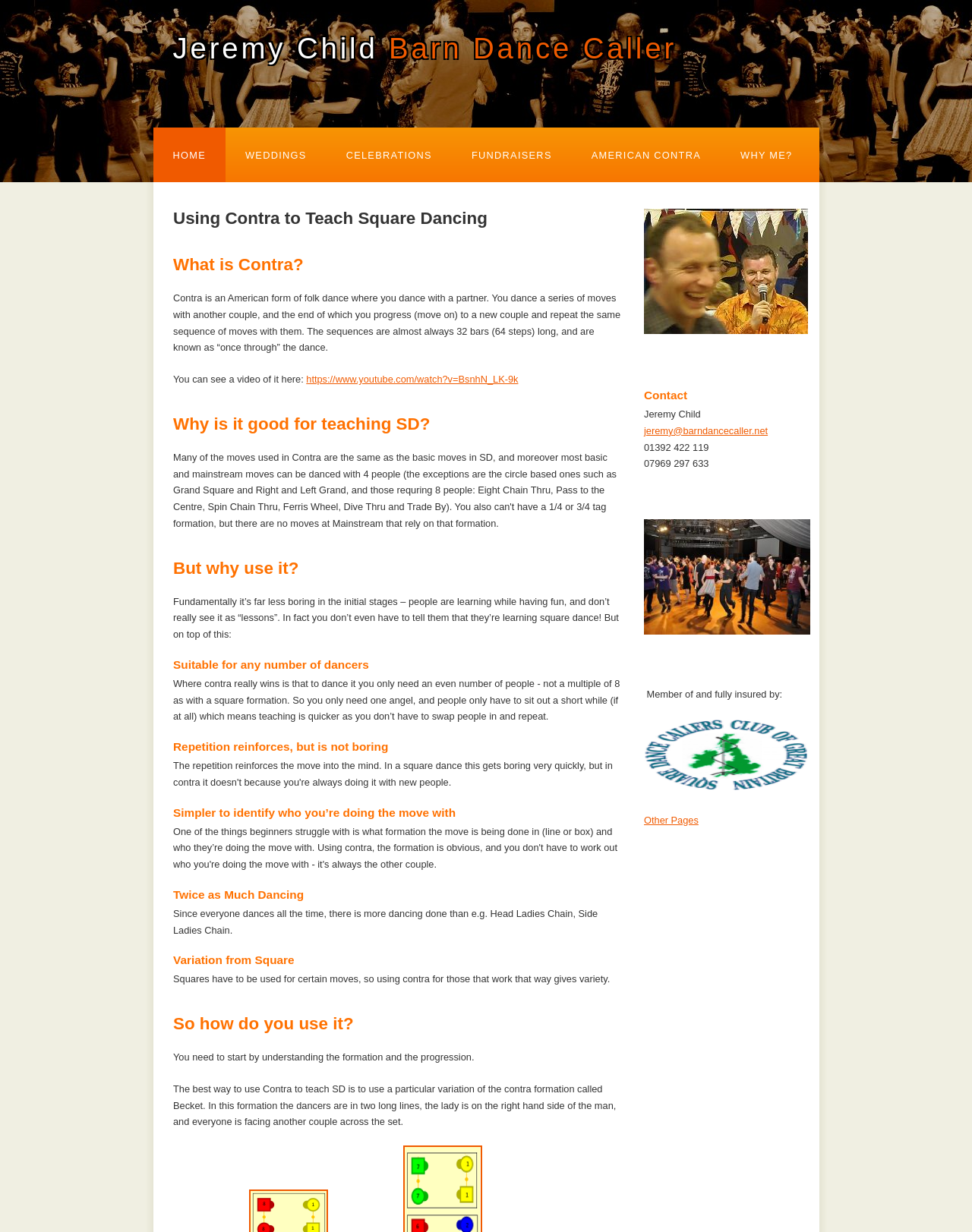Please specify the bounding box coordinates of the clickable region necessary for completing the following instruction: "Click on the link to watch a video about Contra dancing". The coordinates must consist of four float numbers between 0 and 1, i.e., [left, top, right, bottom].

[0.315, 0.303, 0.533, 0.312]